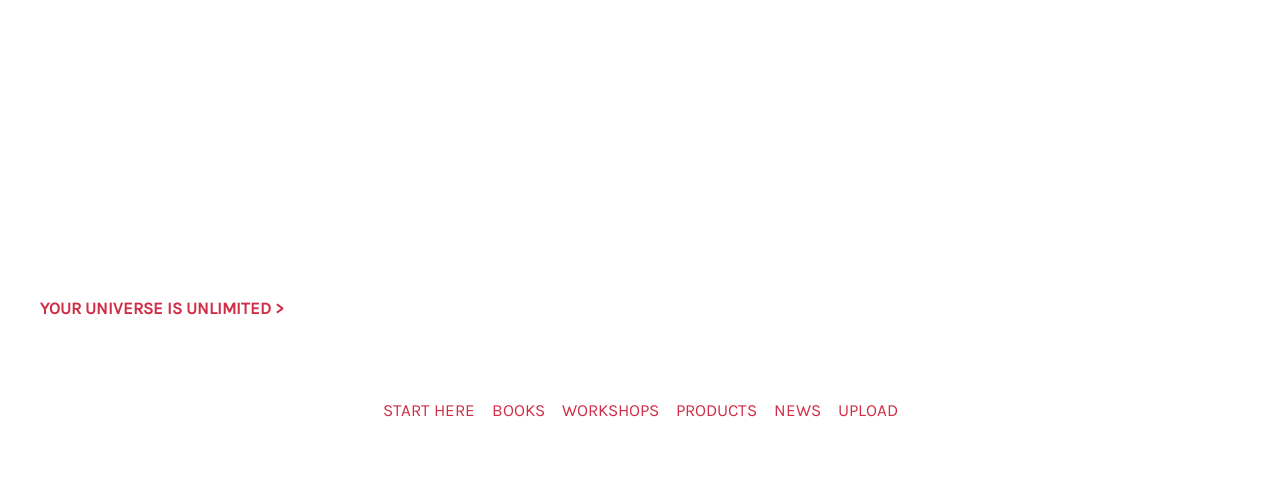What is the purpose of the 'YOUR UNIVERSE IS UNLIMITED >' link? Observe the screenshot and provide a one-word or short phrase answer.

Redirect to another page